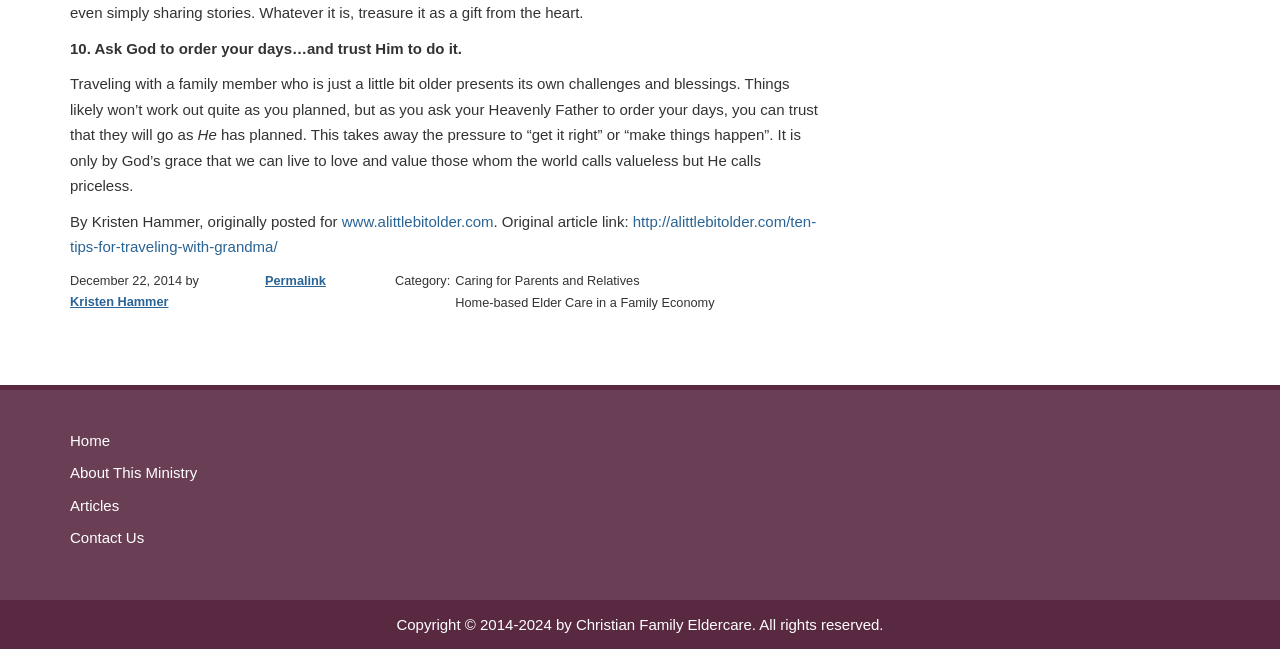For the given element description www.alittlebitolder.com, determine the bounding box coordinates of the UI element. The coordinates should follow the format (top-left x, top-left y, bottom-right x, bottom-right y) and be within the range of 0 to 1.

[0.267, 0.328, 0.386, 0.354]